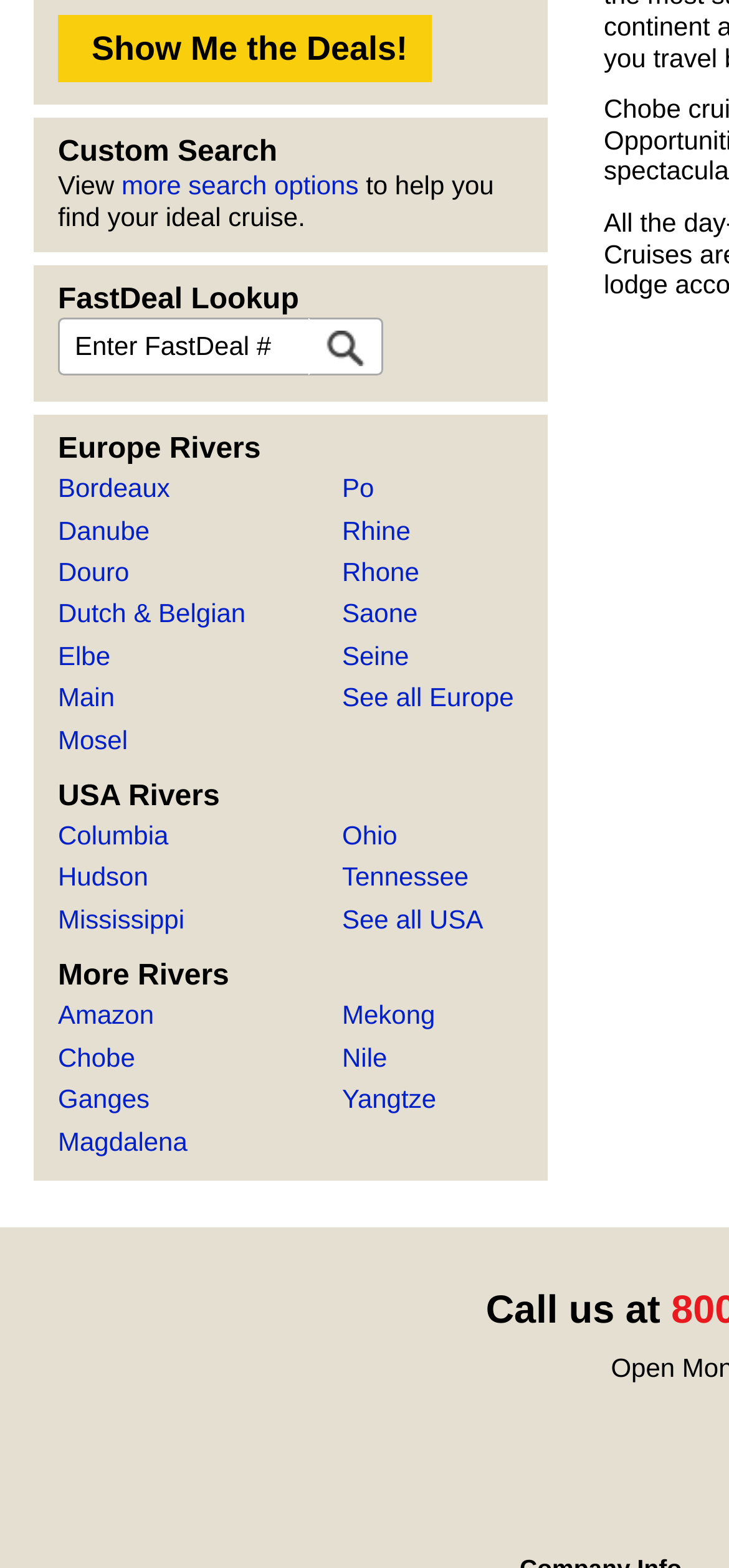Find the bounding box of the UI element described as follows: "See all USA".

[0.469, 0.576, 0.663, 0.596]